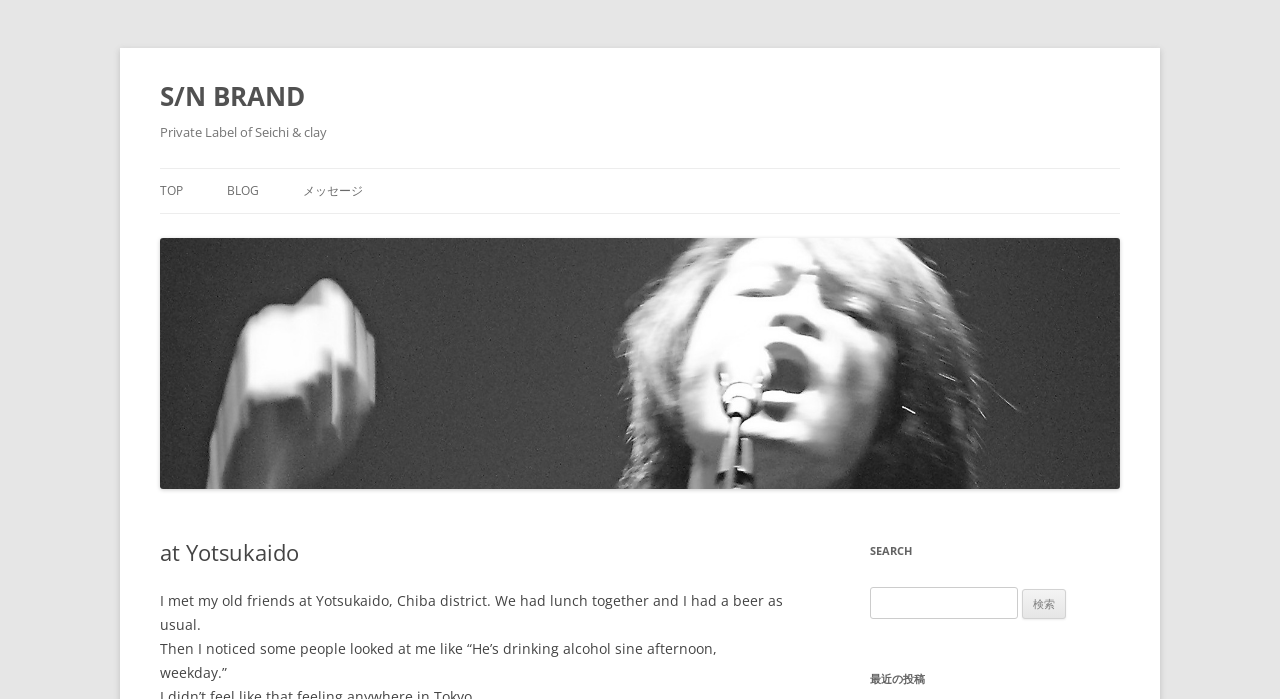Use a single word or phrase to answer the question: How many links are in the top navigation menu?

3